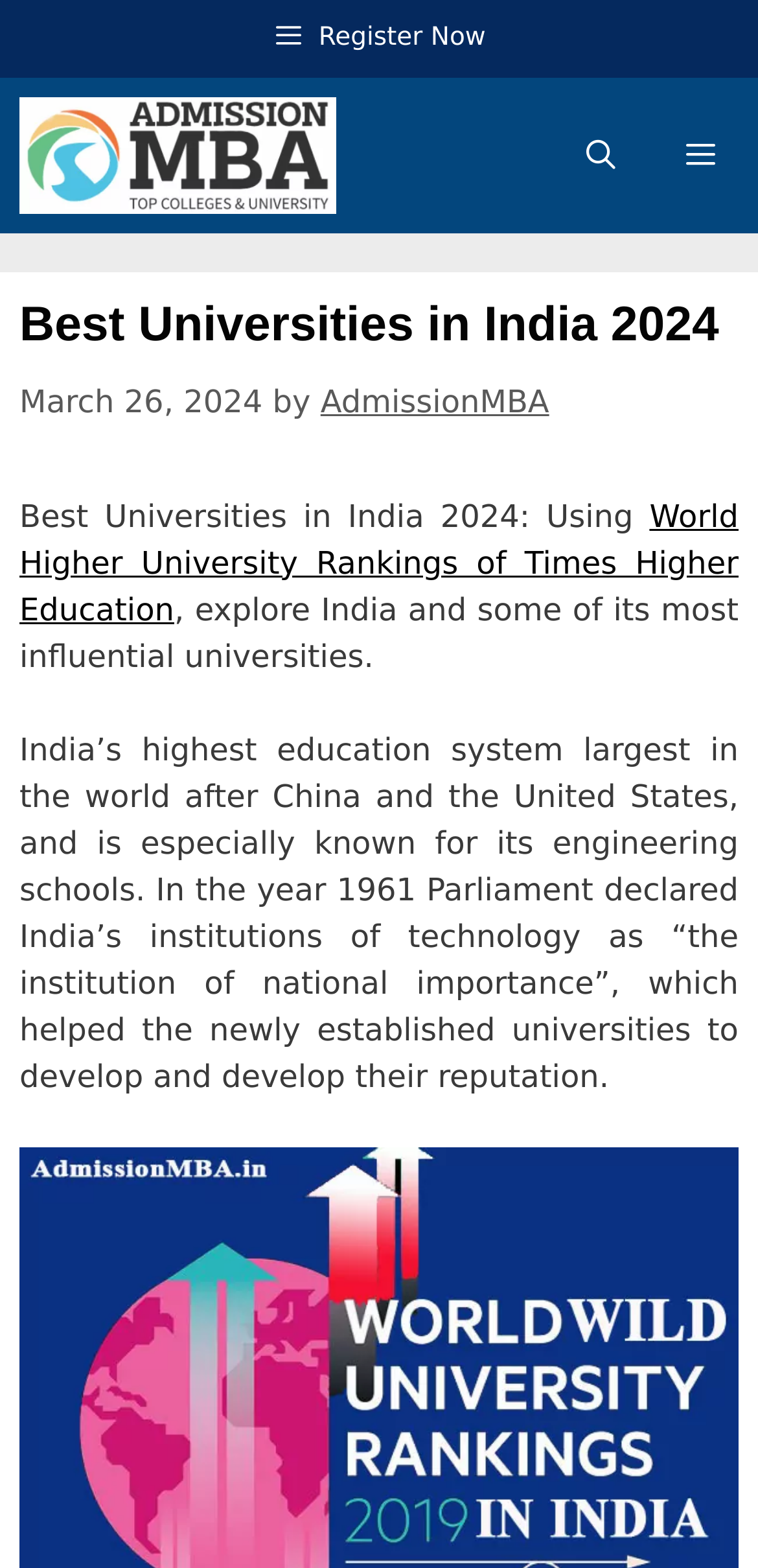Determine the bounding box for the UI element as described: "aria-label="Open Search Bar"". The coordinates should be represented as four float numbers between 0 and 1, formatted as [left, top, right, bottom].

[0.727, 0.074, 0.858, 0.124]